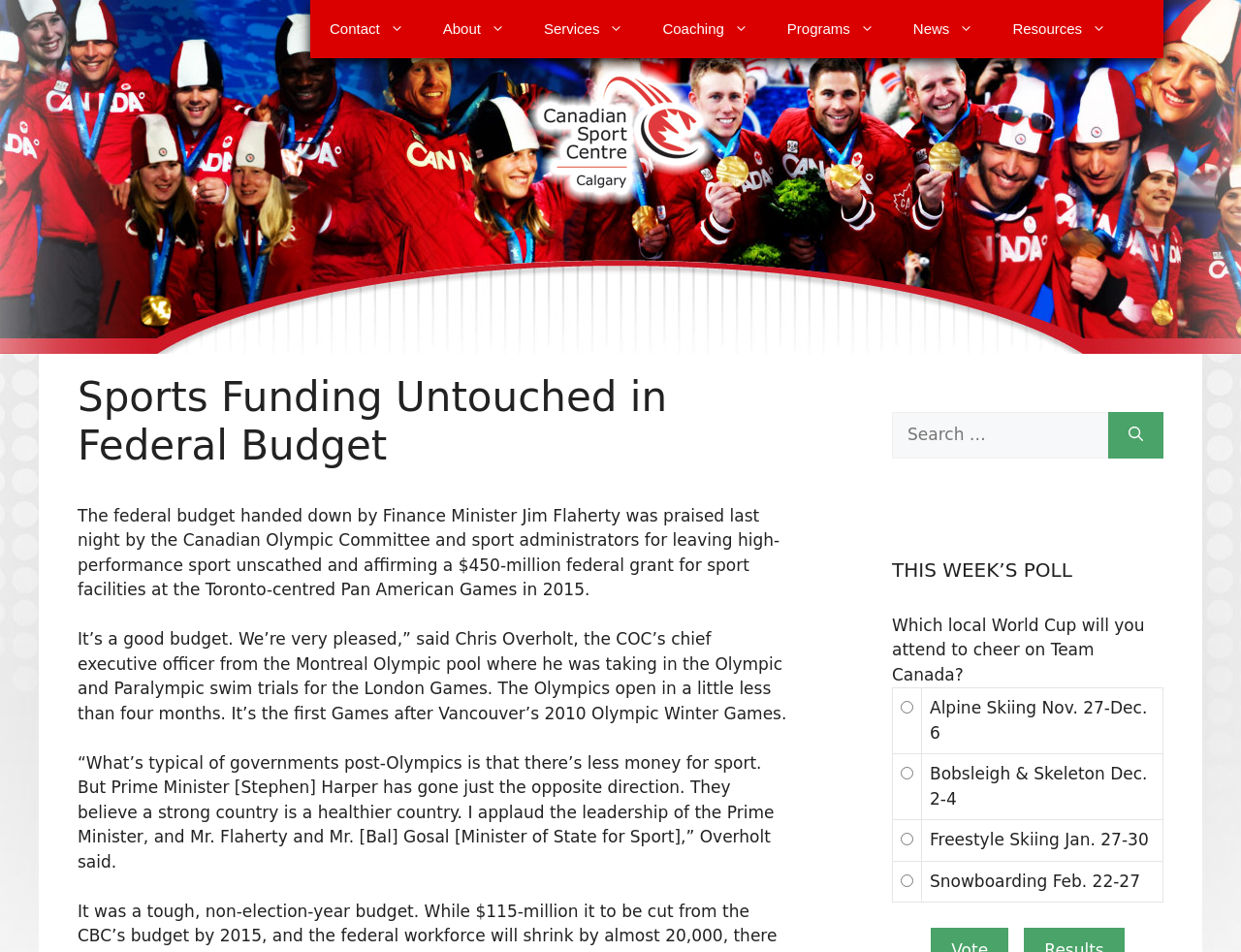How many links are in the primary navigation?
Can you give a detailed and elaborate answer to the question?

The primary navigation section is located at the top of the webpage, and it contains 7 links: 'Contact', 'About', 'Services', 'Coaching', 'Programs', 'News', and 'Resources'.